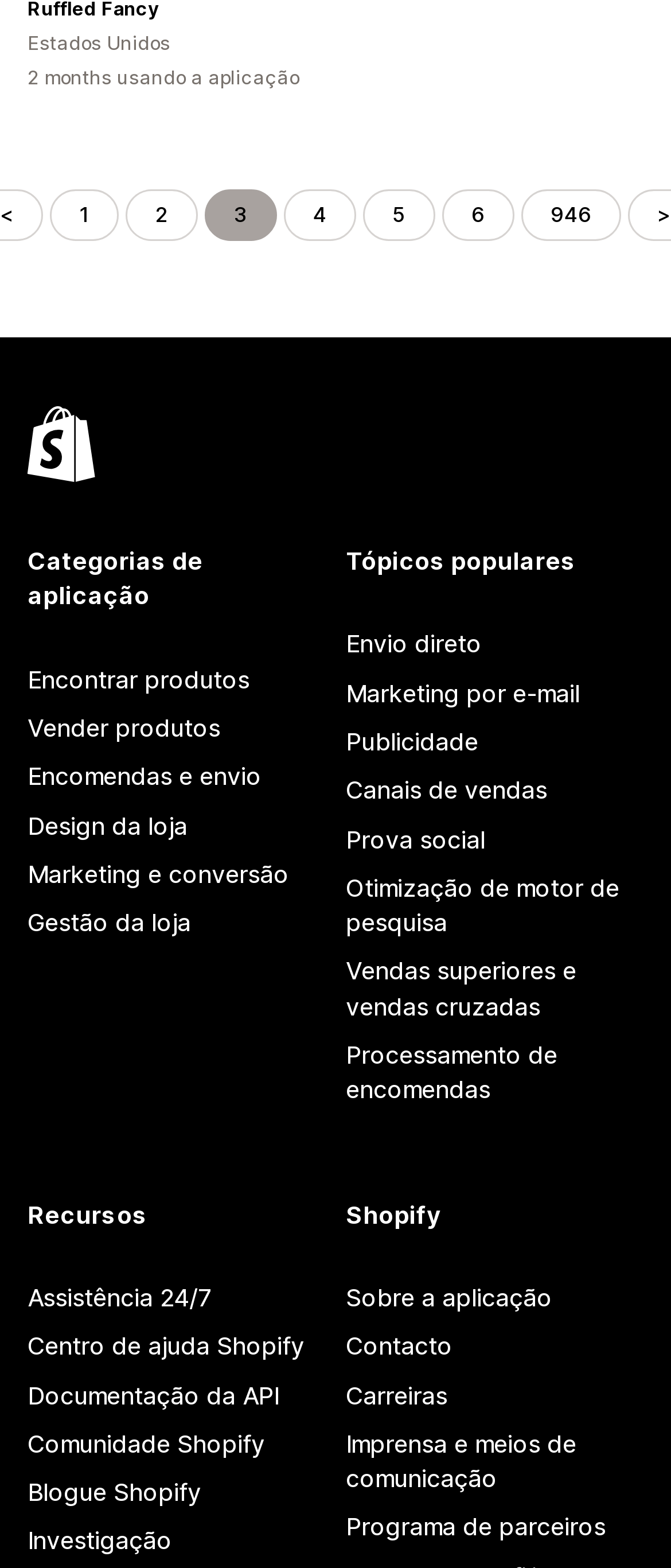Provide the bounding box coordinates of the UI element that matches the description: "Centro de ajuda Shopify".

[0.041, 0.843, 0.485, 0.874]